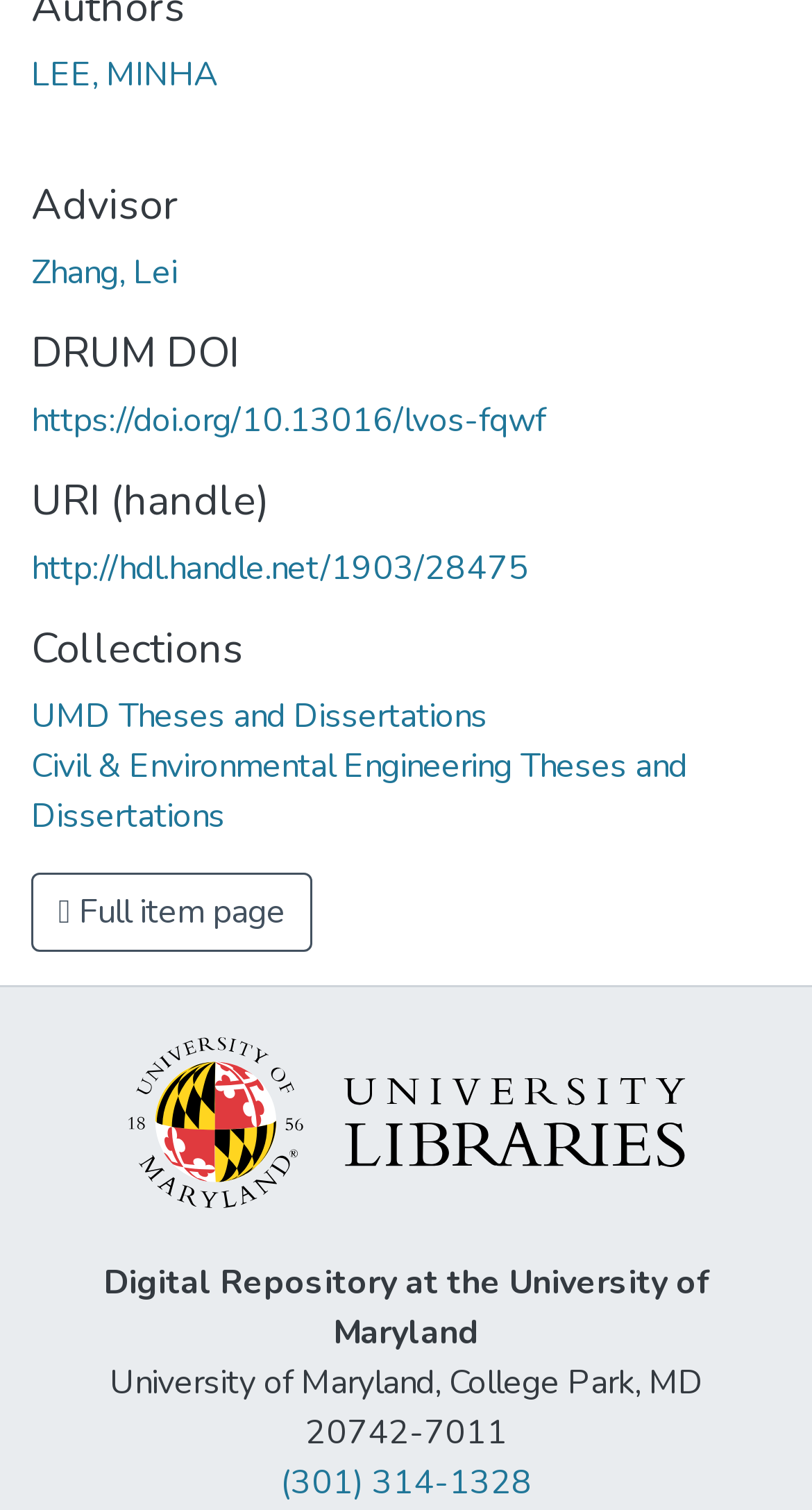Please provide the bounding box coordinates for the element that needs to be clicked to perform the instruction: "Explore Civil & Environmental Engineering Theses and Dissertations". The coordinates must consist of four float numbers between 0 and 1, formatted as [left, top, right, bottom].

[0.038, 0.492, 0.846, 0.555]